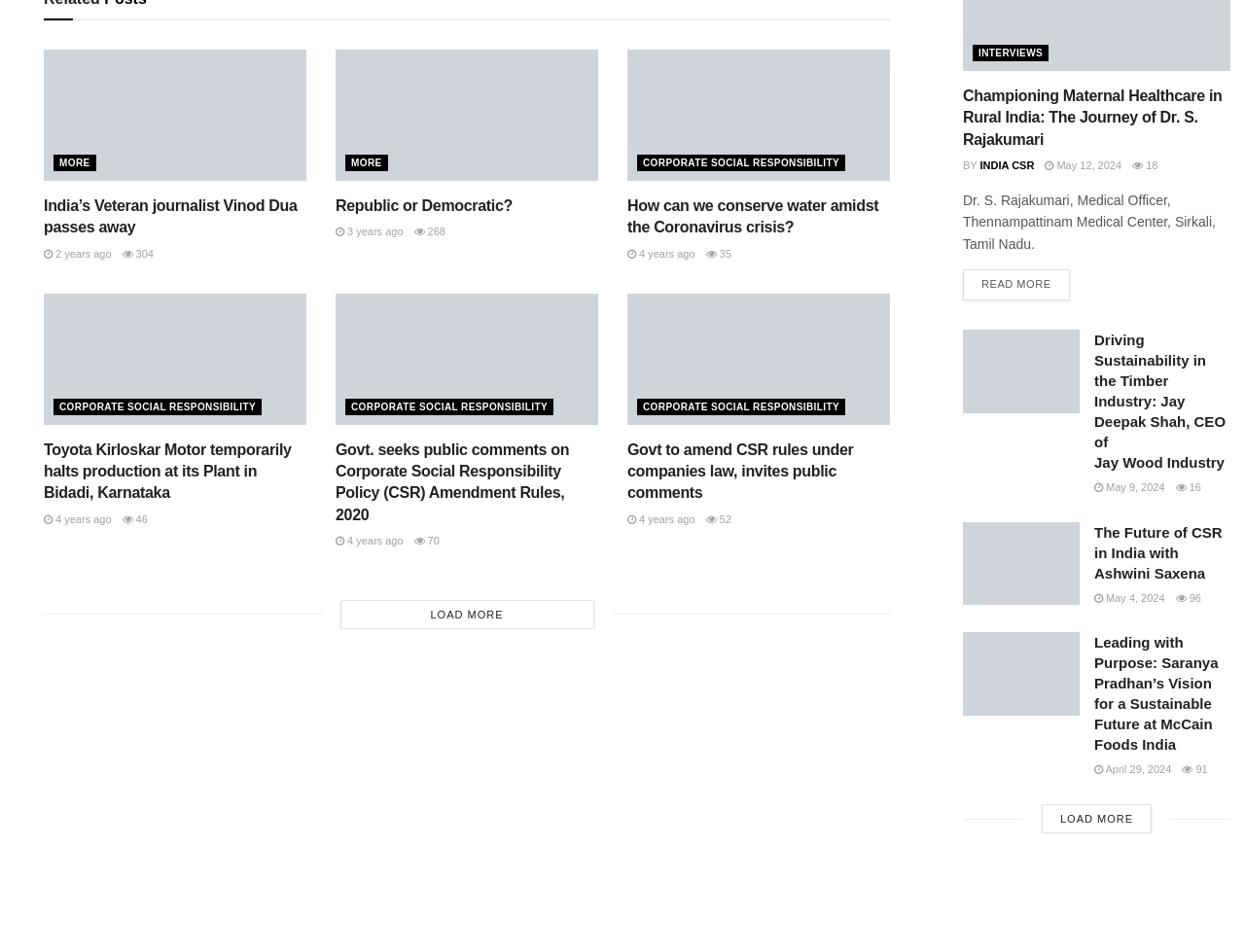Pinpoint the bounding box coordinates of the element that must be clicked to accomplish the following instruction: "View 'History of Magic Make-Up Section Y46'". The coordinates should be in the format of four float numbers between 0 and 1, i.e., [left, top, right, bottom].

None